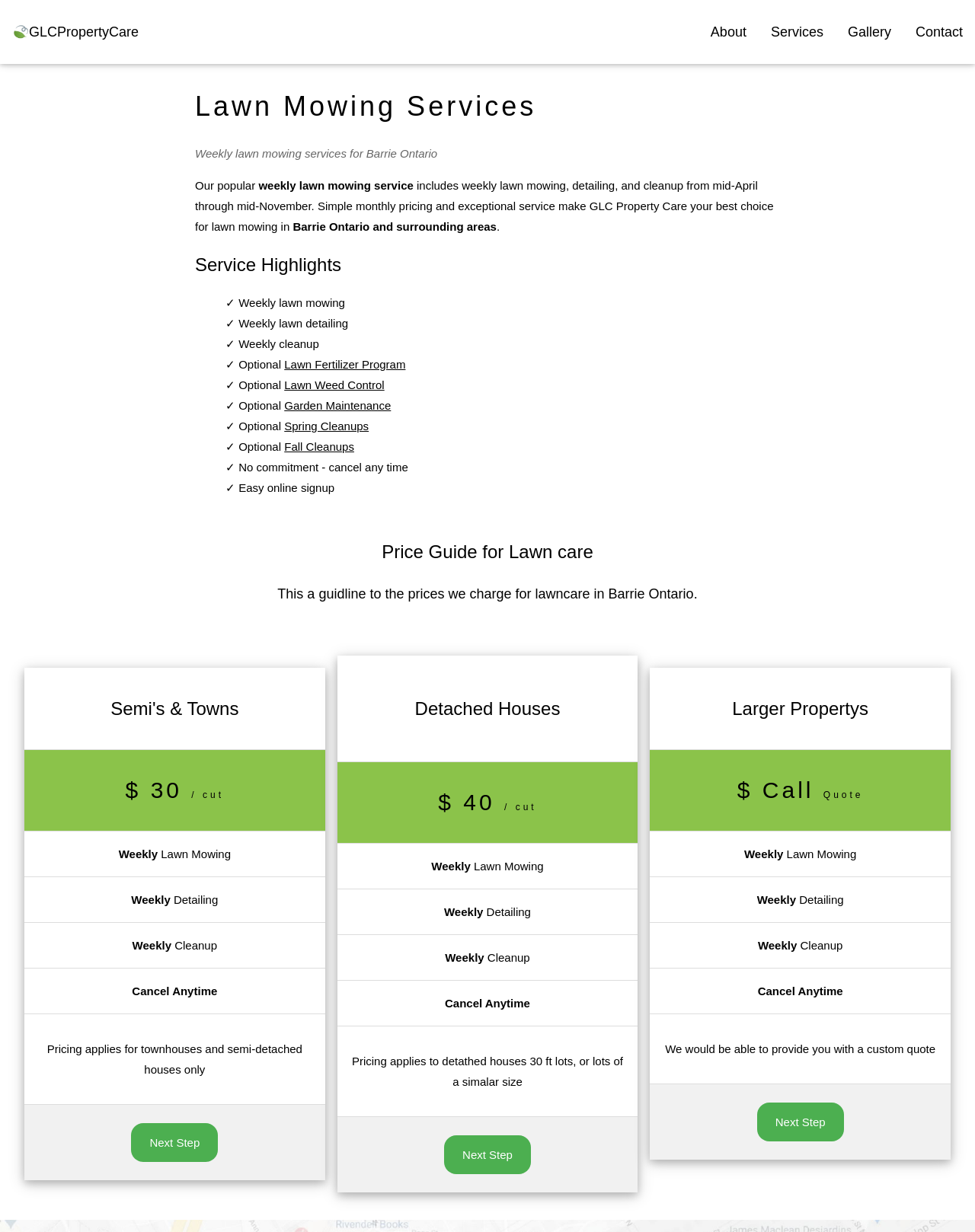Please specify the bounding box coordinates of the clickable region to carry out the following instruction: "Learn more about Lawn Fertilizer Program". The coordinates should be four float numbers between 0 and 1, in the format [left, top, right, bottom].

[0.292, 0.29, 0.416, 0.301]